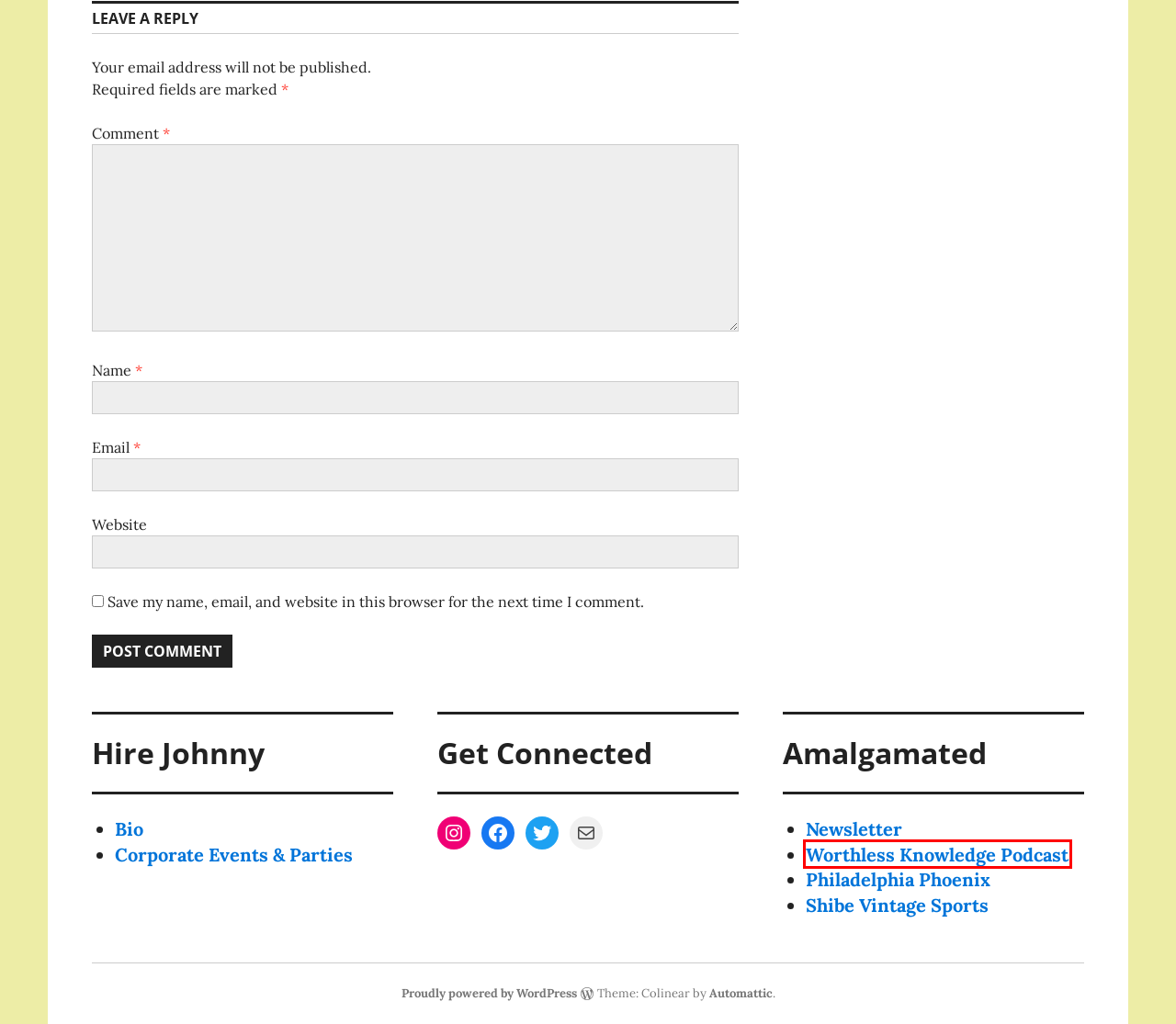Review the screenshot of a webpage containing a red bounding box around an element. Select the description that best matches the new webpage after clicking the highlighted element. The options are:
A. Blog Tool, Publishing Platform, and CMS – WordPress.org
B. WordPress Themes — WordPress.com
C. Bio – Johnny Goodtimes
D. Sign Up for the Johnny Goodtimes Newsletter – Johnny Goodtimes
E. Podcast – Johnny Goodtimes
F. Happenings – Johnny Goodtimes
G. Hire Johnny – Johnny Goodtimes
H. What is Virtual Quizzo? – Johnny Goodtimes

E